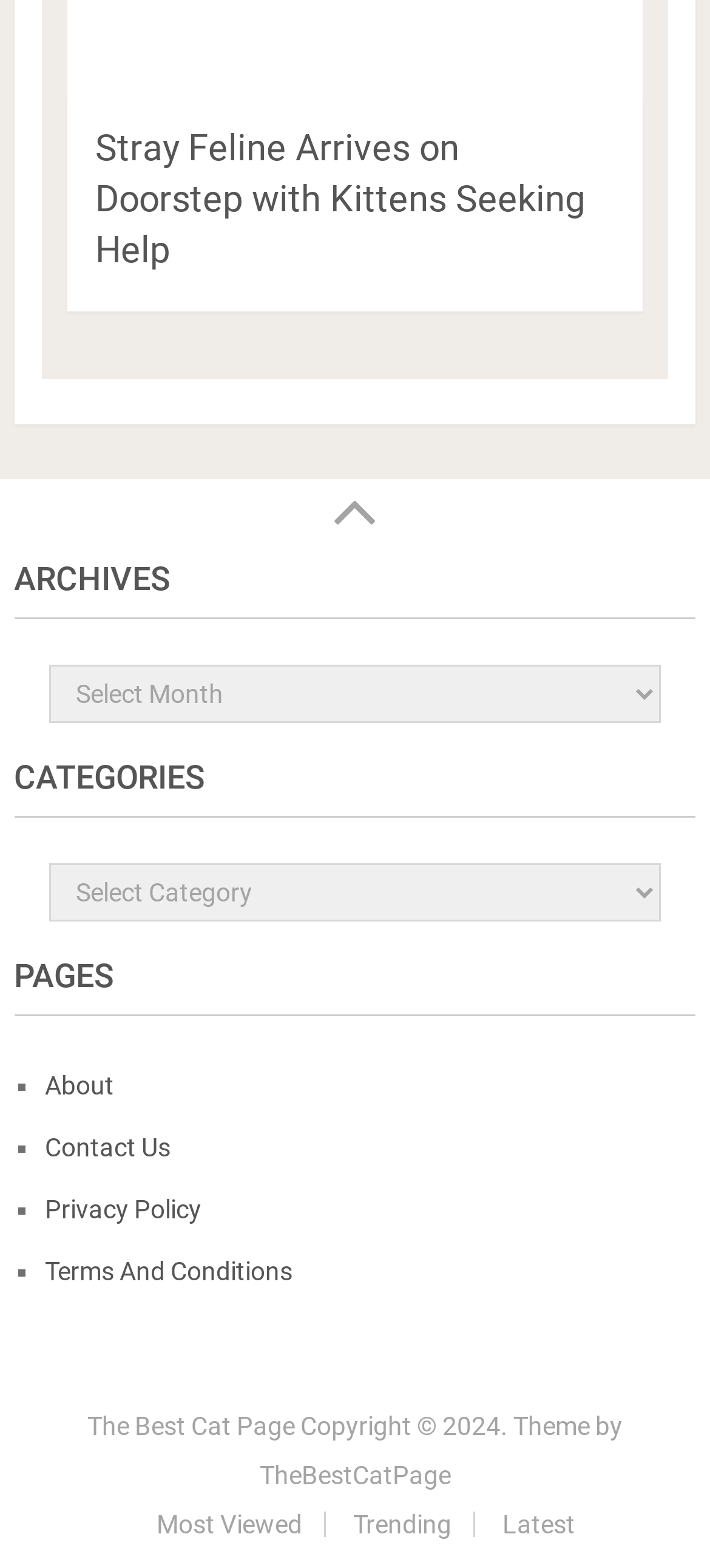Predict the bounding box coordinates of the area that should be clicked to accomplish the following instruction: "visit the best cat page". The bounding box coordinates should consist of four float numbers between 0 and 1, i.e., [left, top, right, bottom].

[0.123, 0.9, 0.415, 0.918]